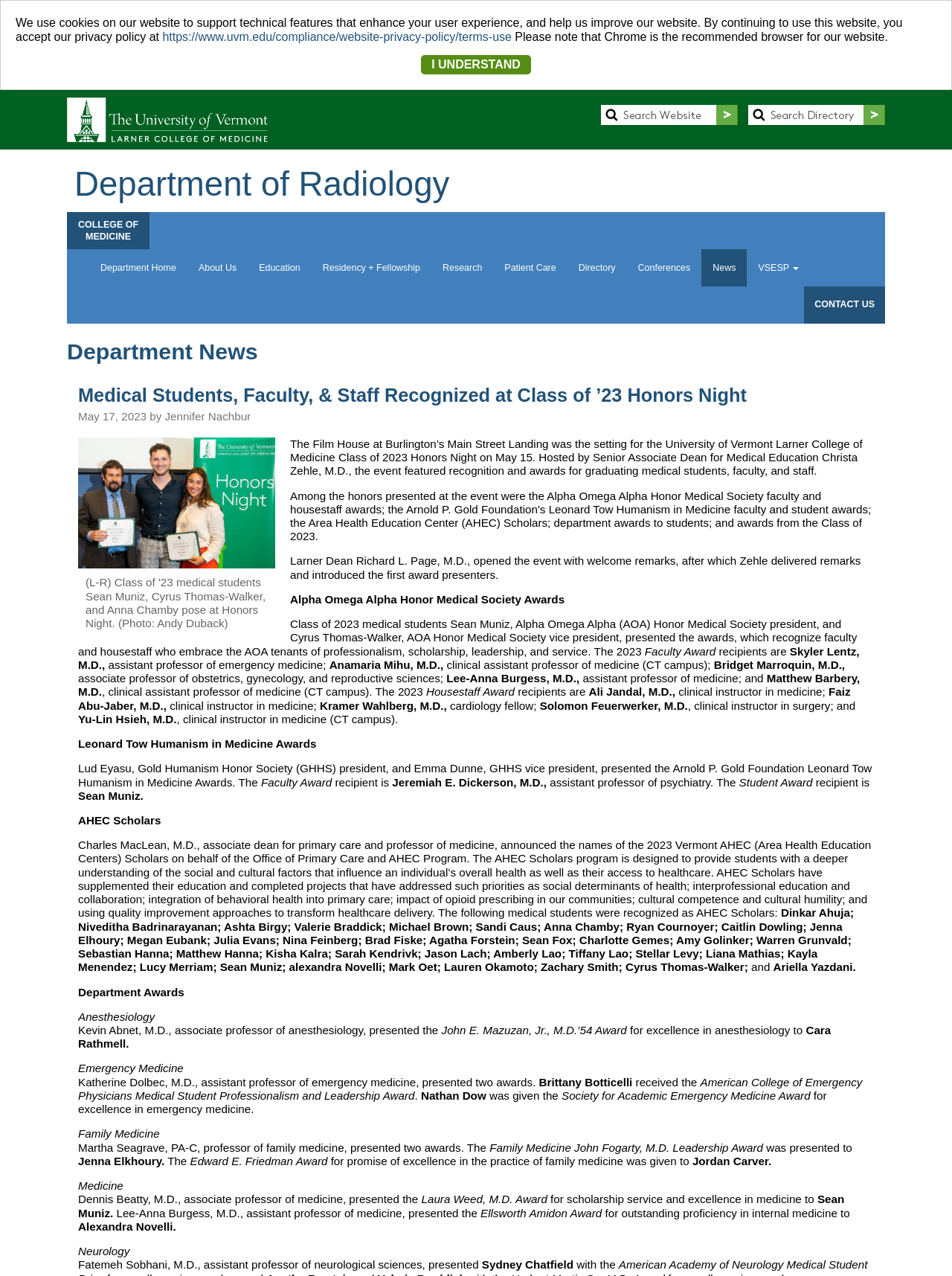Locate the bounding box coordinates of the item that should be clicked to fulfill the instruction: "View Department of Radiology".

[0.07, 0.129, 0.93, 0.163]